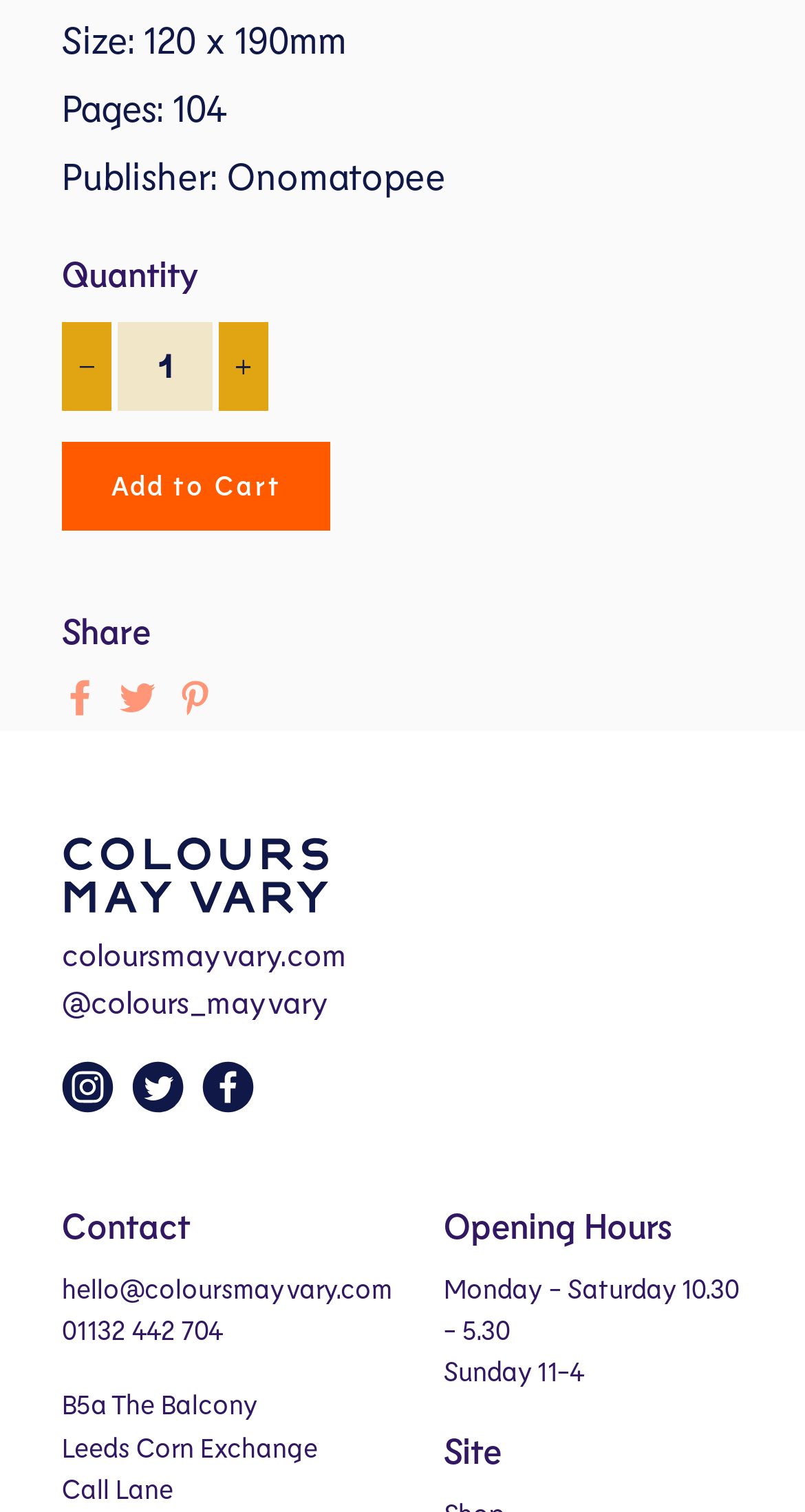Find the bounding box coordinates of the element's region that should be clicked in order to follow the given instruction: "Increase item quantity by one". The coordinates should consist of four float numbers between 0 and 1, i.e., [left, top, right, bottom].

[0.264, 0.212, 0.333, 0.271]